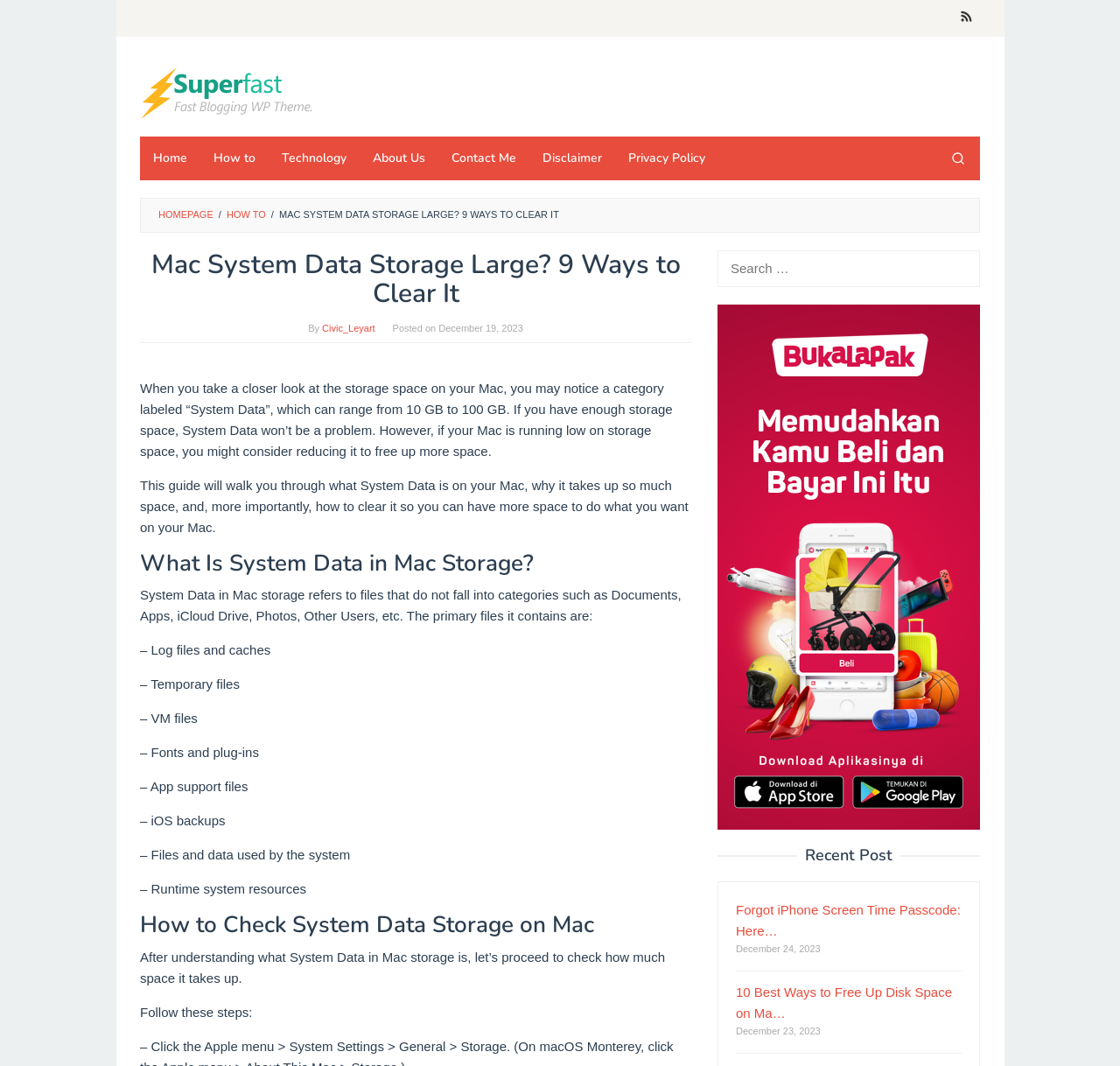Create an in-depth description of the webpage, covering main sections.

This webpage is about Mac system data storage and how to clear it. At the top, there is a navigation bar with links to "RSS", "Smitralab", "Home", "How to", "Technology", "About Us", "Contact Me", "Disclaimer", and "Privacy Policy". On the right side of the navigation bar, there is a search button and a search box.

Below the navigation bar, there is a heading that reads "Mac System Data Storage Large? 9 Ways to Clear It". Underneath the heading, there is a brief introduction to the topic, explaining what system data is and why it takes up storage space on a Mac.

The main content of the webpage is divided into sections, each with a heading. The first section is "What Is System Data in Mac Storage?", which explains the types of files that are categorized as system data. The second section is "How to Check System Data Storage on Mac", which provides steps to follow to check how much space system data takes up.

On the right side of the webpage, there is a banner image and a section titled "Recent Post", which lists two recent articles with their titles and publication dates.

Overall, the webpage has a clean and organized layout, with clear headings and concise text. The content is informative and provides practical guidance on managing system data storage on a Mac.